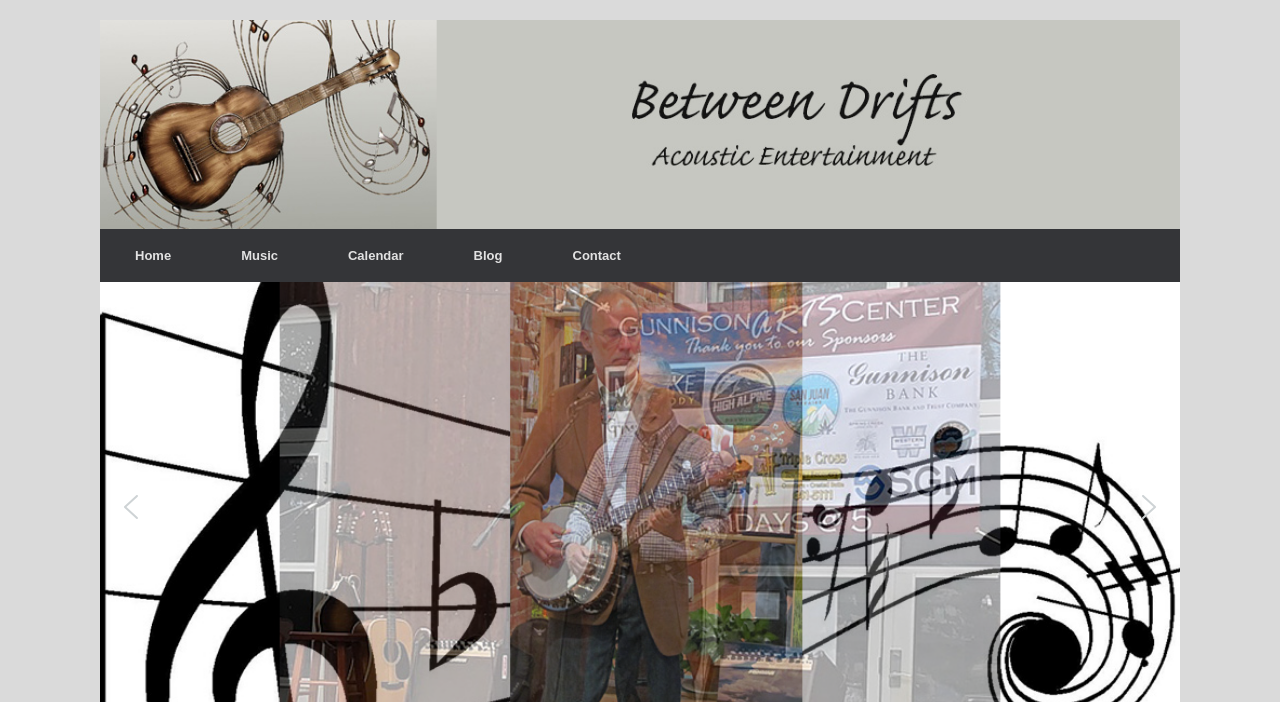What is the logo of the website?
Provide a thorough and detailed answer to the question.

The logo of the website is an image, which is a graphical representation of the brand 'Between Drifts'. It is located at the top-left corner of the webpage.